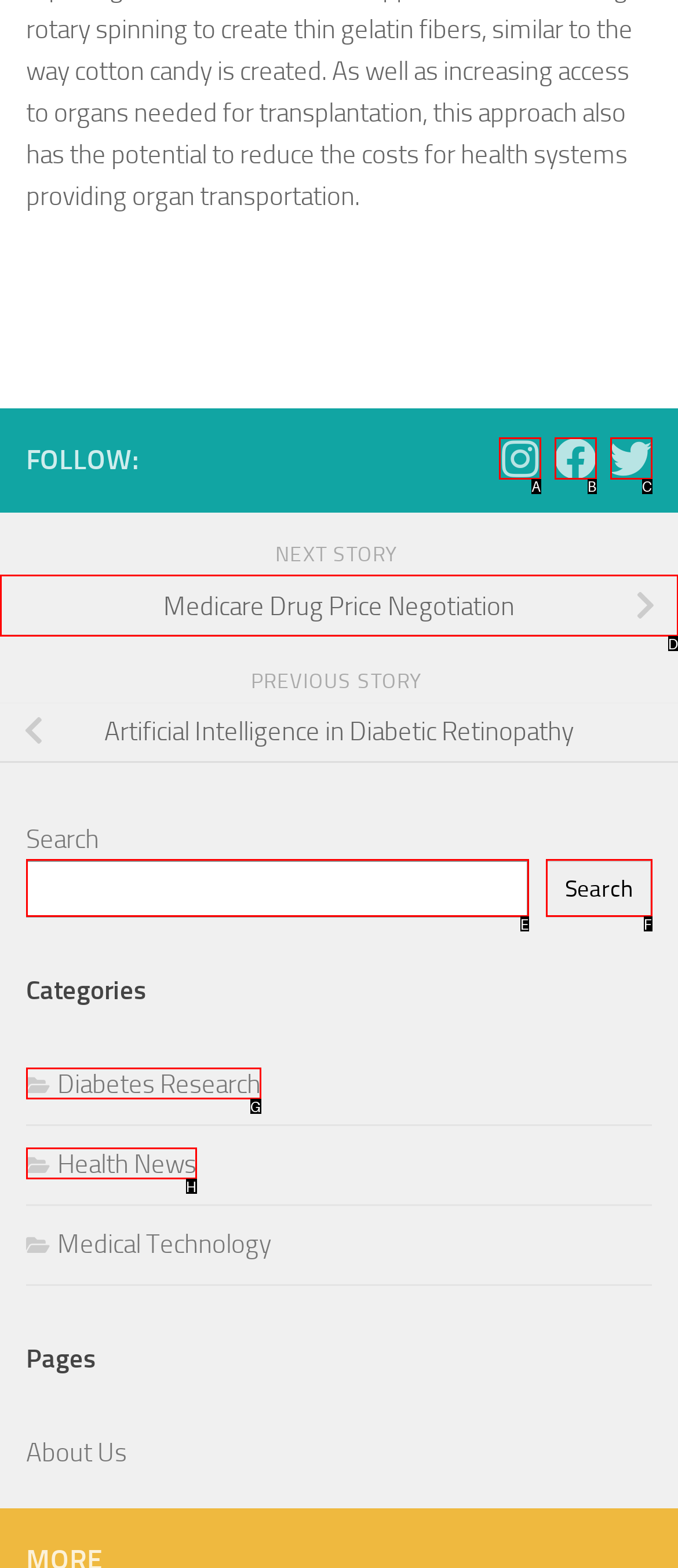Select the letter from the given choices that aligns best with the description: Medicare Drug Price Negotiation. Reply with the specific letter only.

D